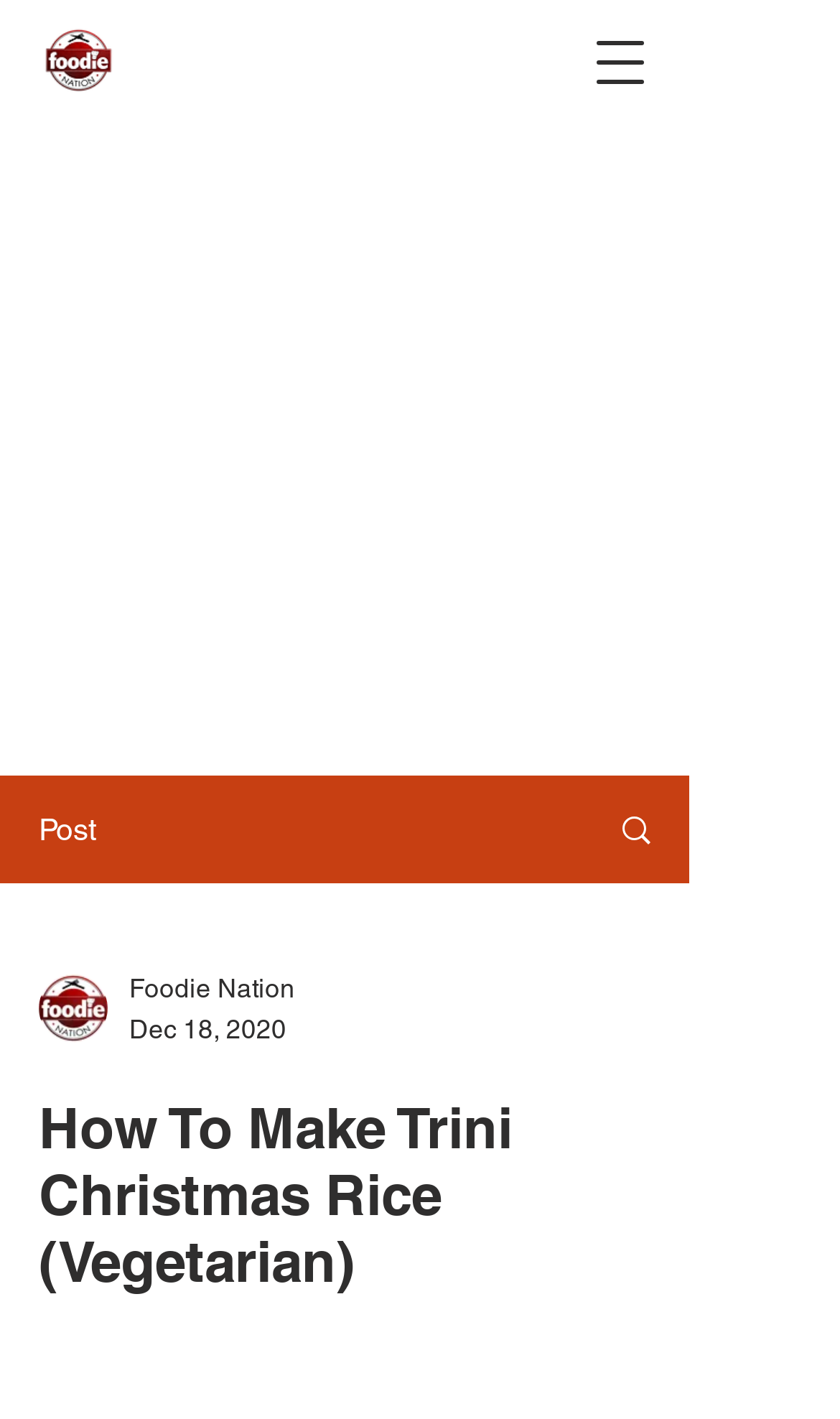What is the name of the dish being described?
Based on the image, provide a one-word or brief-phrase response.

Trini Christmas Rice